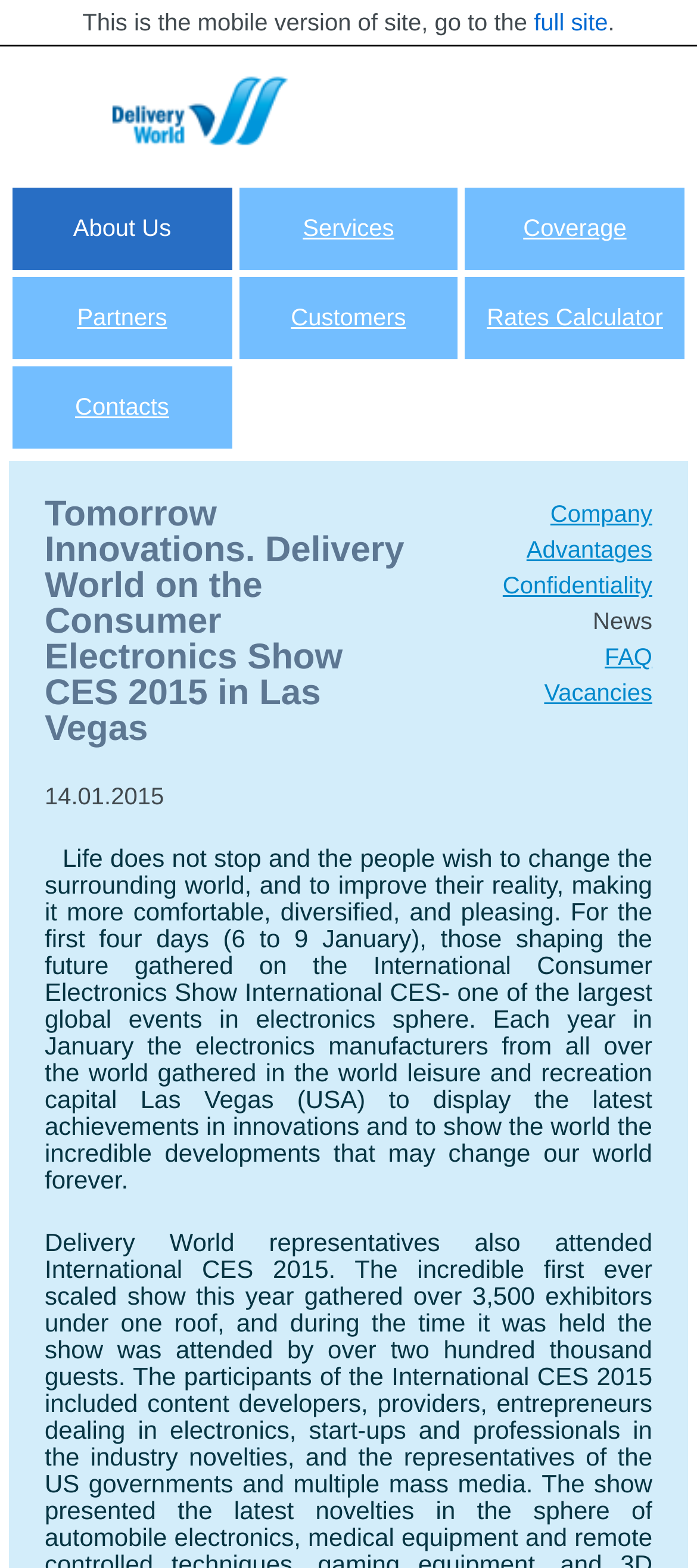Provide the bounding box for the UI element matching this description: "Rates Calculator".

[0.667, 0.186, 0.982, 0.22]